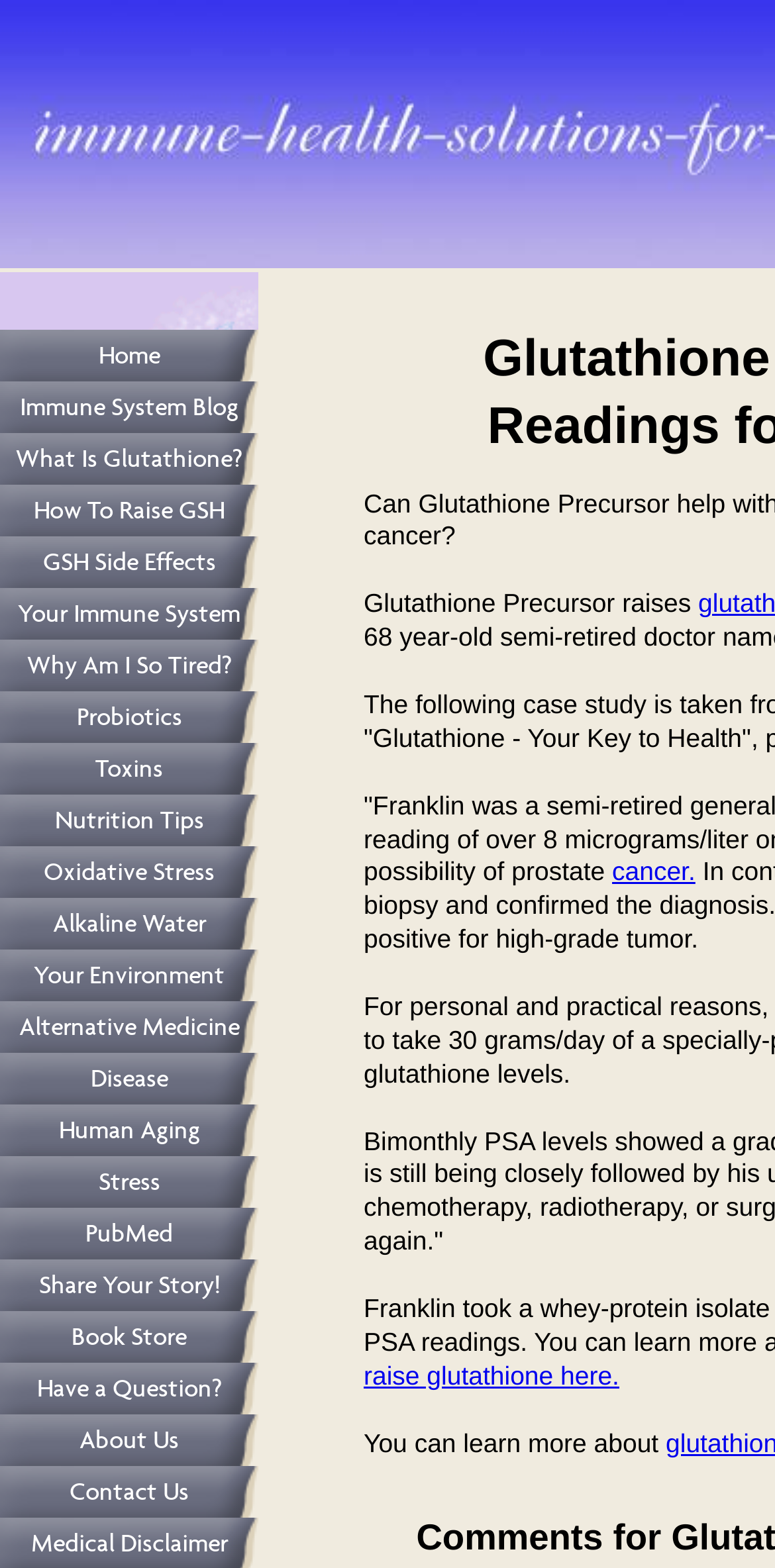Determine the bounding box coordinates of the area to click in order to meet this instruction: "Click on the link to Share Your Story!".

[0.0, 0.803, 0.333, 0.836]